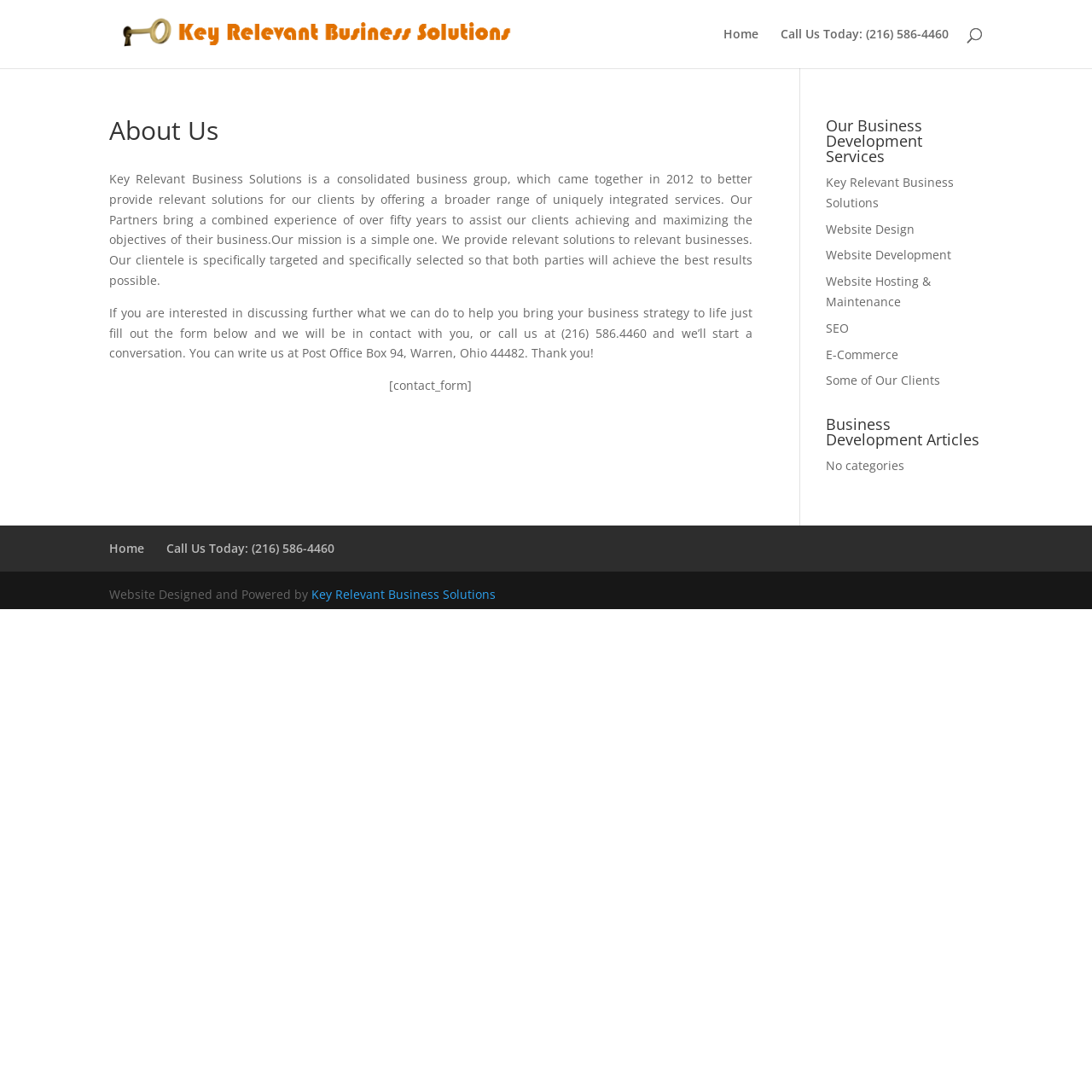Please find the bounding box coordinates for the clickable element needed to perform this instruction: "Read about 'Our Business Development Services'".

[0.756, 0.108, 0.9, 0.158]